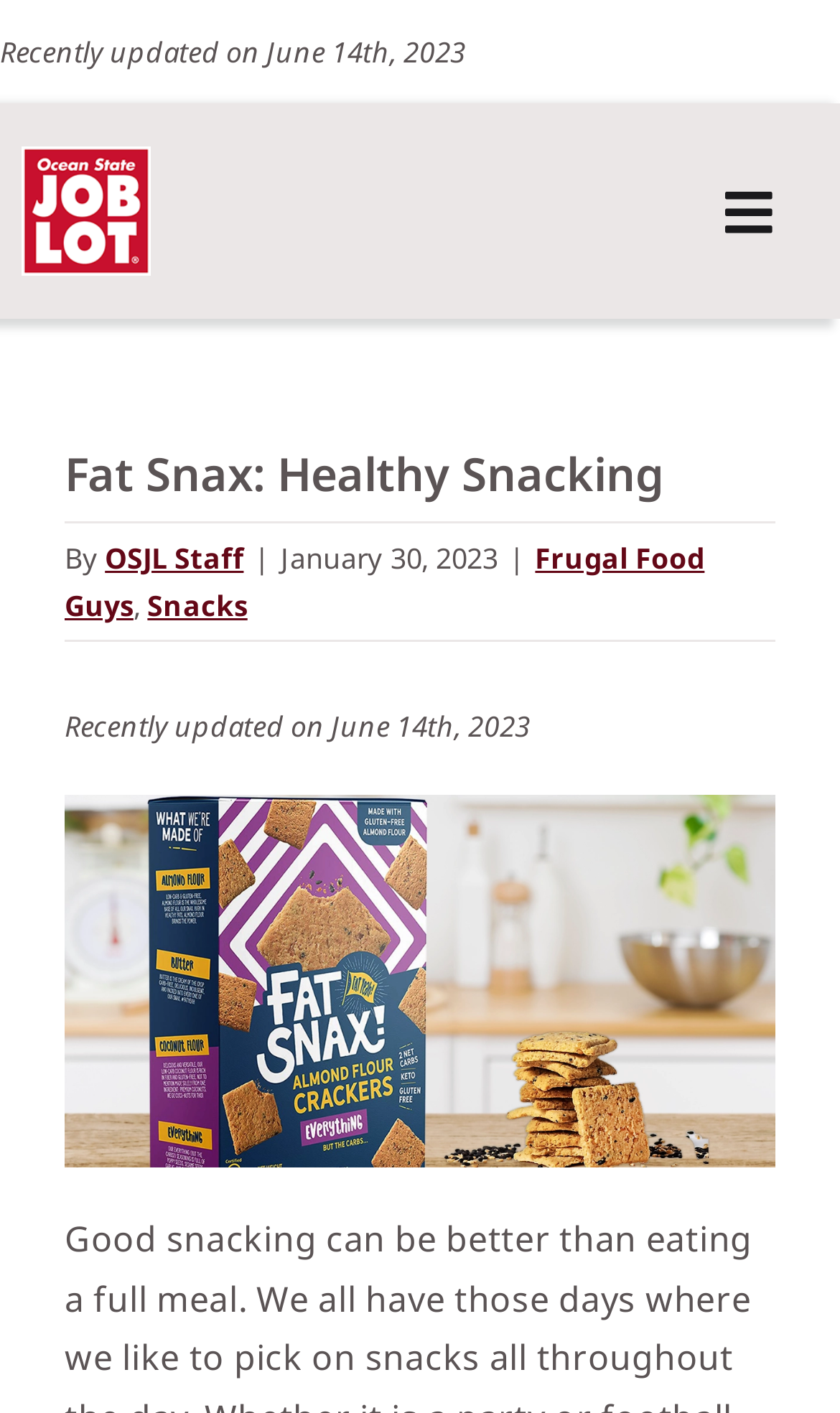What is the author of the blog post?
Please look at the screenshot and answer in one word or a short phrase.

OSJL Staff